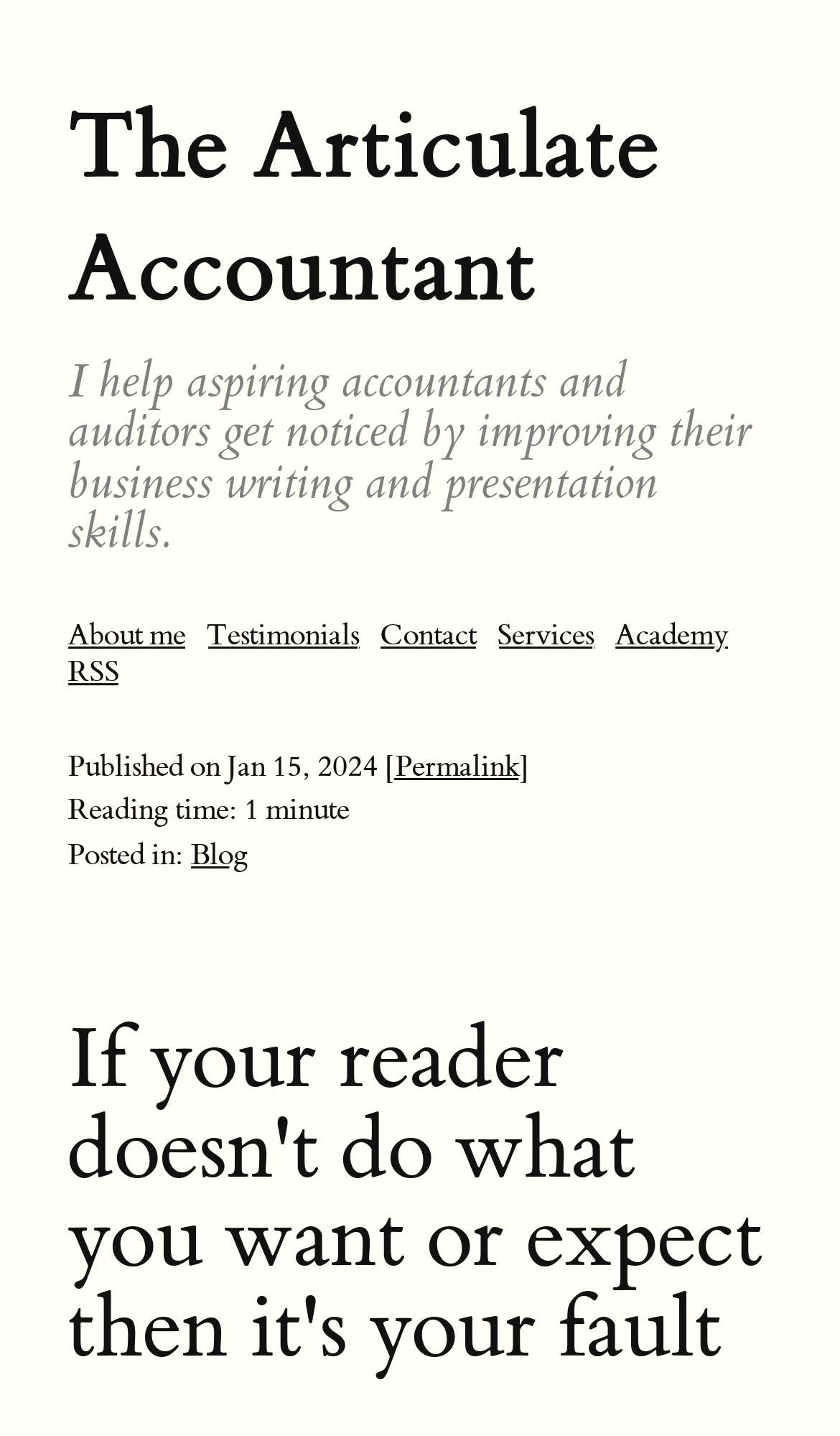Show the bounding box coordinates of the element that should be clicked to complete the task: "read the full article".

[0.457, 0.52, 0.631, 0.546]